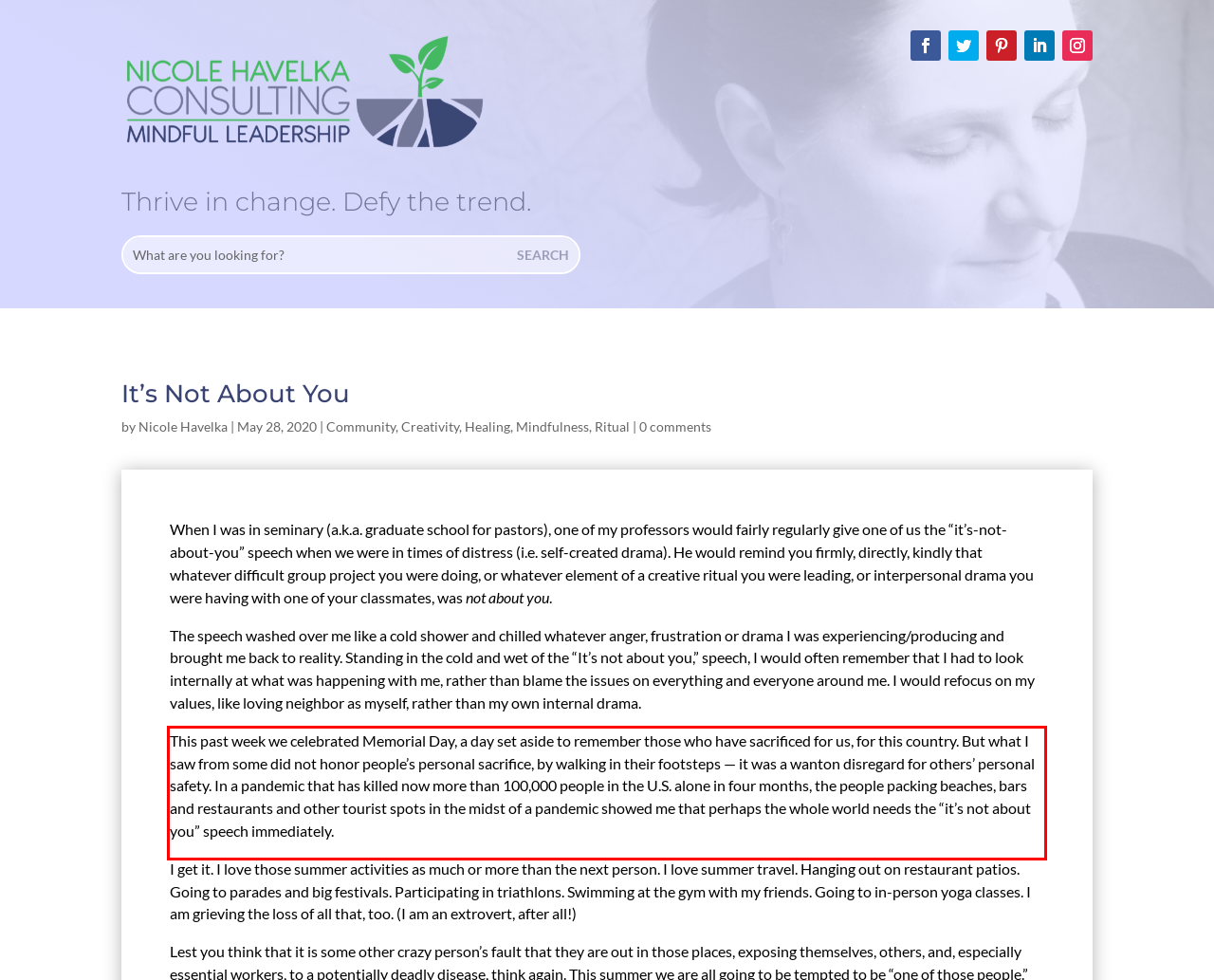Look at the provided screenshot of the webpage and perform OCR on the text within the red bounding box.

This past week we celebrated Memorial Day, a day set aside to remember those who have sacrificed for us, for this country. But what I saw from some did not honor people’s personal sacrifice, by walking in their footsteps — it was a wanton disregard for others’ personal safety. In a pandemic that has killed now more than 100,000 people in the U.S. alone in four months, the people packing beaches, bars and restaurants and other tourist spots in the midst of a pandemic showed me that perhaps the whole world needs the “it’s not about you” speech immediately.